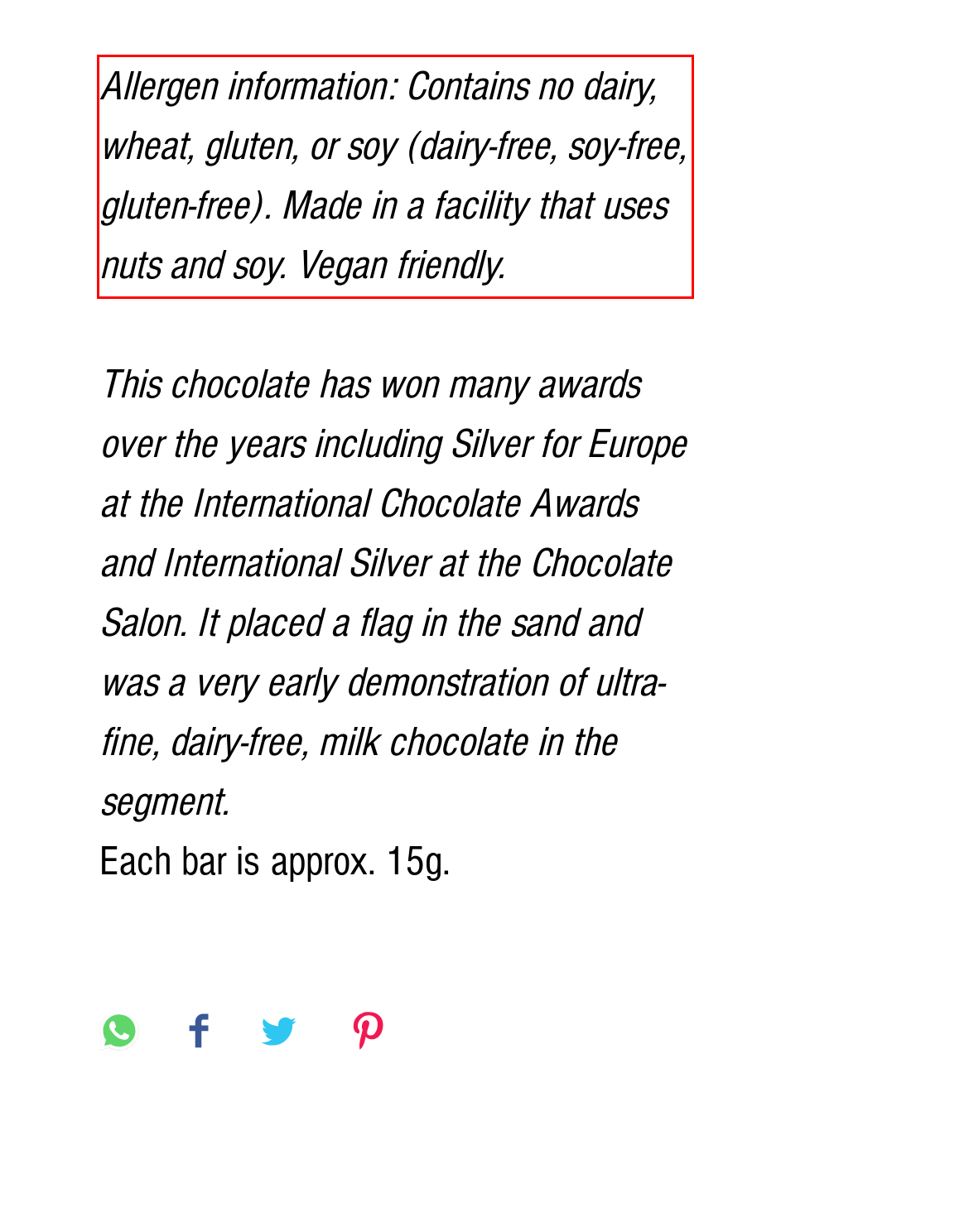You are given a webpage screenshot with a red bounding box around a UI element. Extract and generate the text inside this red bounding box.

Allergen information: Contains no dairy, wheat, gluten, or soy (dairy-free, soy-free, gluten-free). Made in a facility that uses nuts and soy. Vegan friendly.